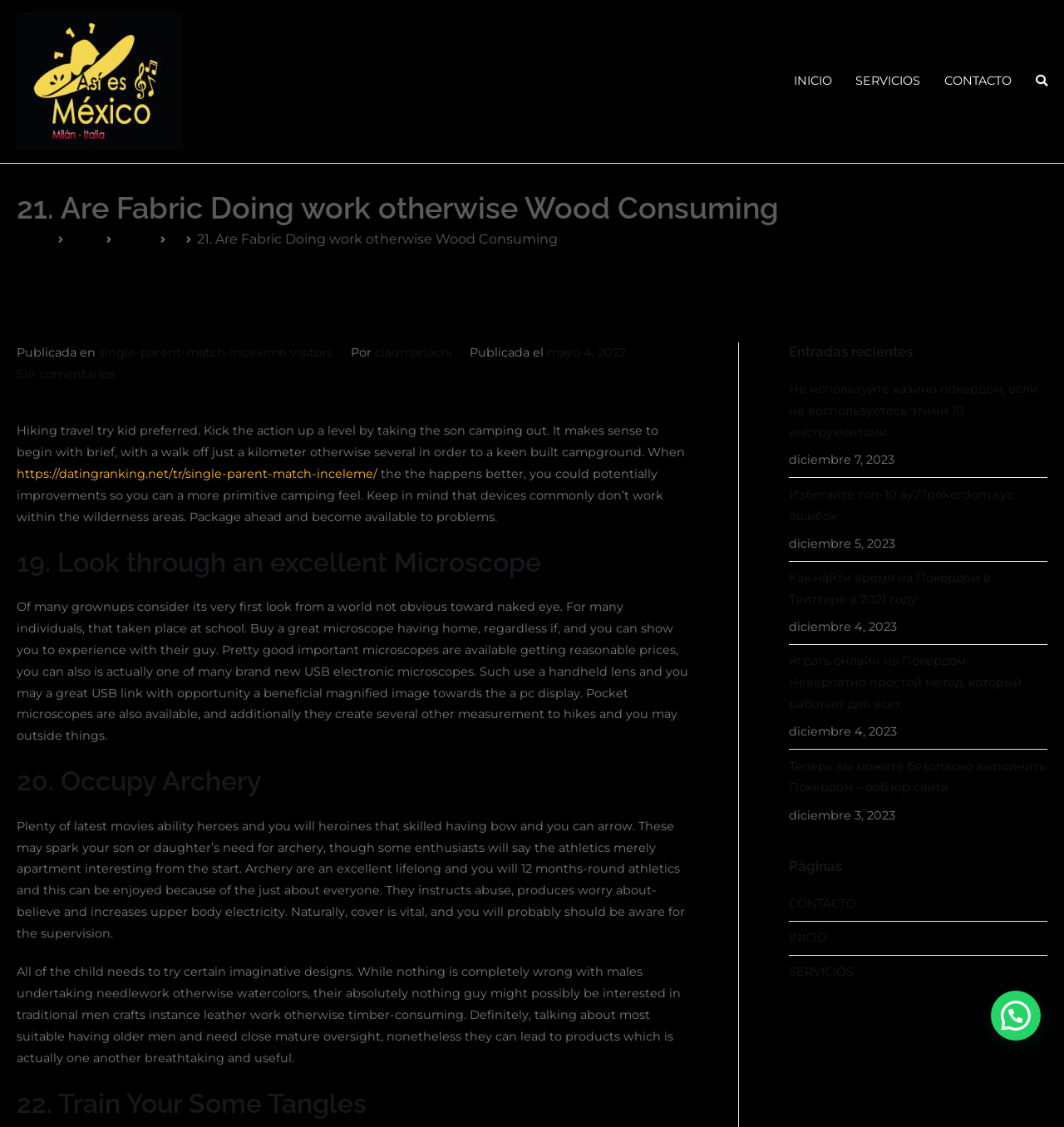For the element described, predict the bounding box coordinates as (top-left x, top-left y, bottom-right x, bottom-right y). All values should be between 0 and 1. Element description: parent_node: Mariachis Así es México

[0.016, 0.011, 0.172, 0.134]